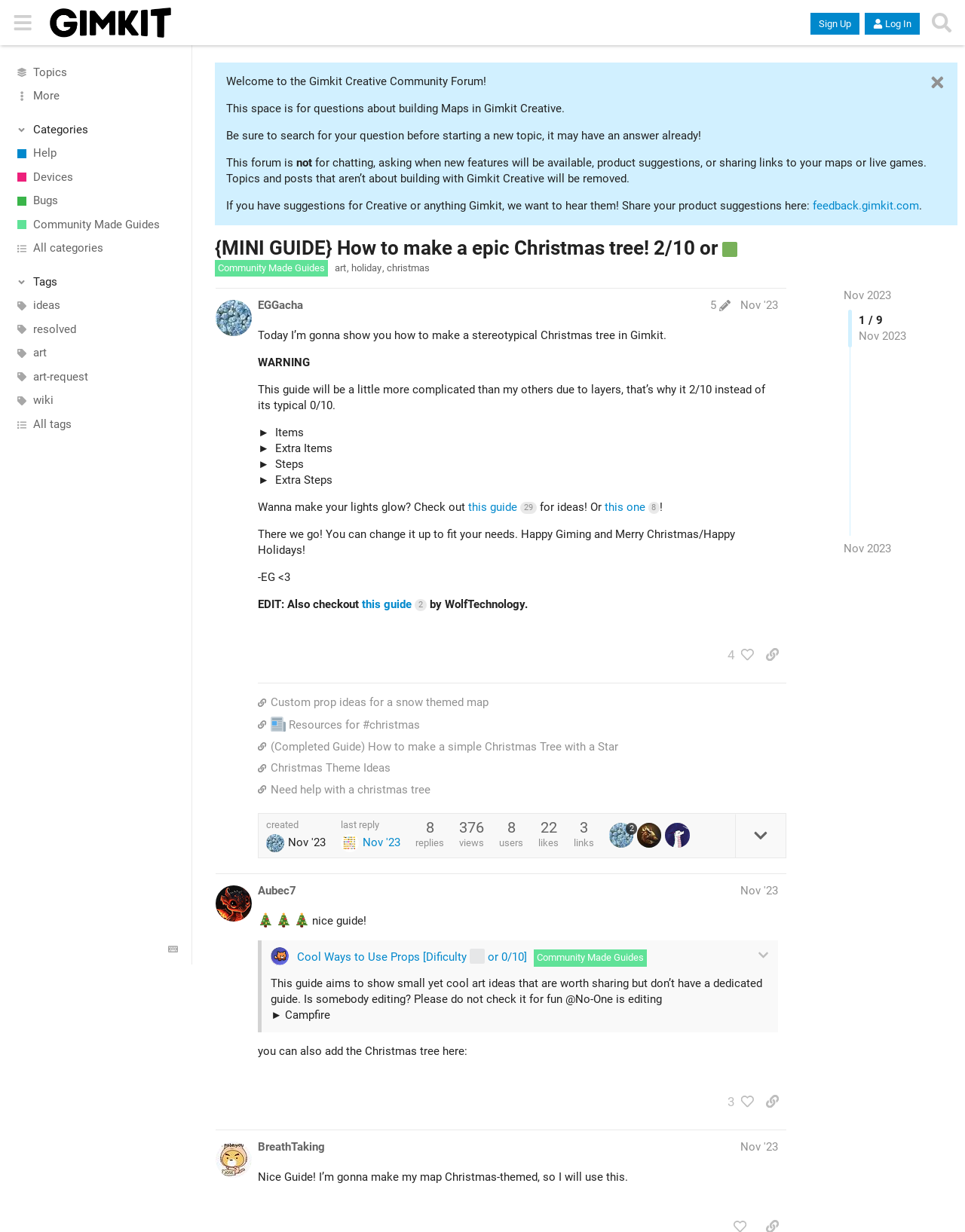Respond with a single word or short phrase to the following question: 
What is the rating of the mini guide?

2/10